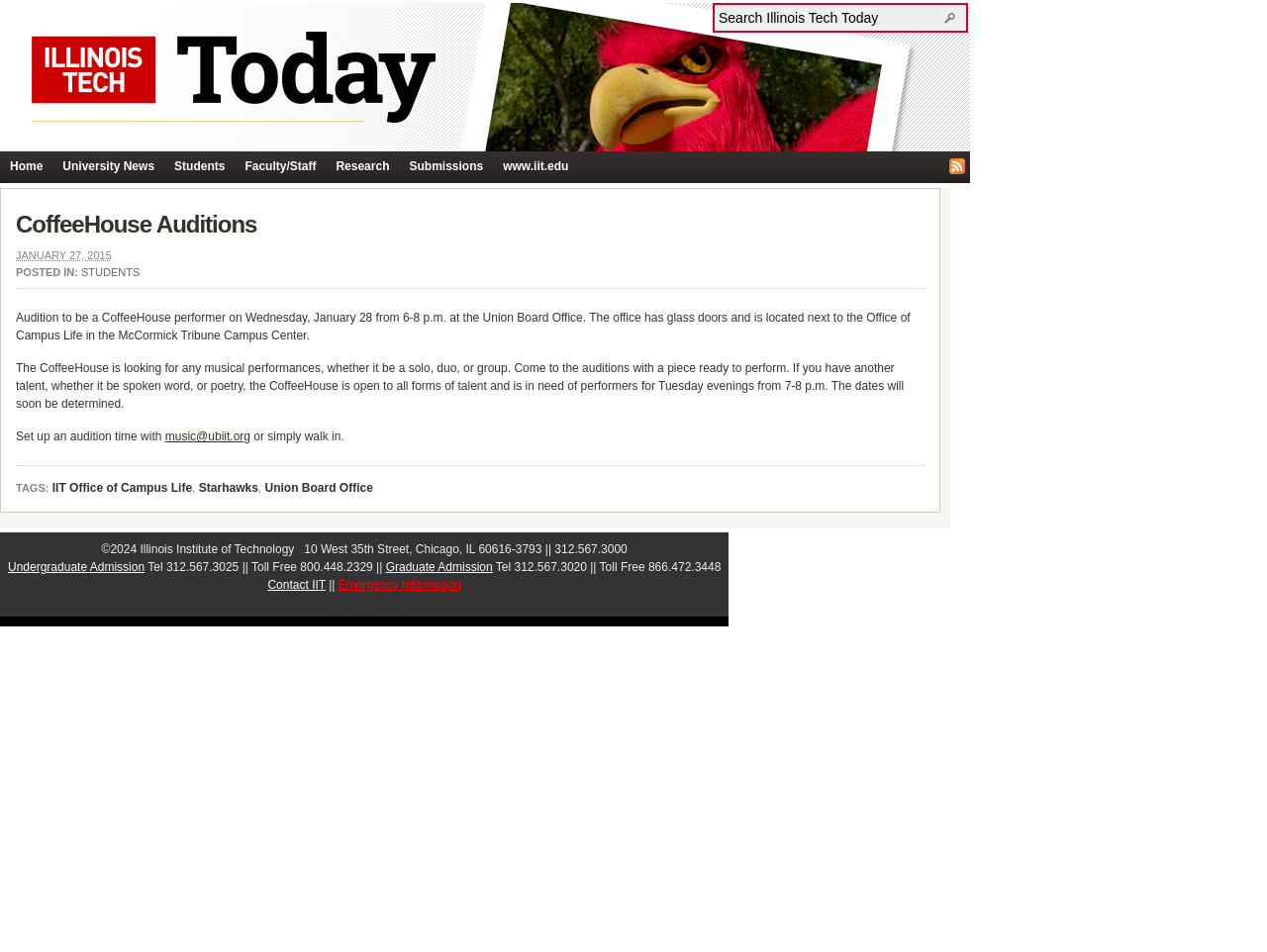Generate an in-depth caption that captures all aspects of the webpage.

The webpage is about CoffeeHouse Auditions at Illinois Tech Today. At the top, there is a heading "Illinois Tech Today" with an image and a link to the same. Below it, there is a search bar with a button and a placeholder text "Search Illinois Tech Today". 

On the left side, there are several links to different sections of the website, including "Home", "University News", "Students", "Faculty/Staff", "Research", "Submissions", and "www.iit.edu". 

The main content of the page is about the CoffeeHouse Auditions, which is a heading followed by a link to the same. Below it, there is a date "JANUARY 27, 2015" and a label "POSTED IN:" with a link to "STUDENTS". 

The main text describes the audition process, stating that it will take place on Wednesday, January 28 from 6-8 p.m. at the Union Board Office. The office is located next to the Office of Campus Life in the McCormick Tribune Campus Center. The text also mentions that the CoffeeHouse is looking for musical performances, solo or group, and other forms of talent. 

There are also instructions on how to set up an audition time, either by emailing "music@ubiit.org" or simply walking in. 

At the bottom of the page, there are tags "IIT Office of Campus Life", "Starhawks", and "Union Board Office". 

The footer of the page contains copyright information, contact details, and links to "Undergraduate Admission", "Graduate Admission", "Contact IIT", and "Emergency Information".